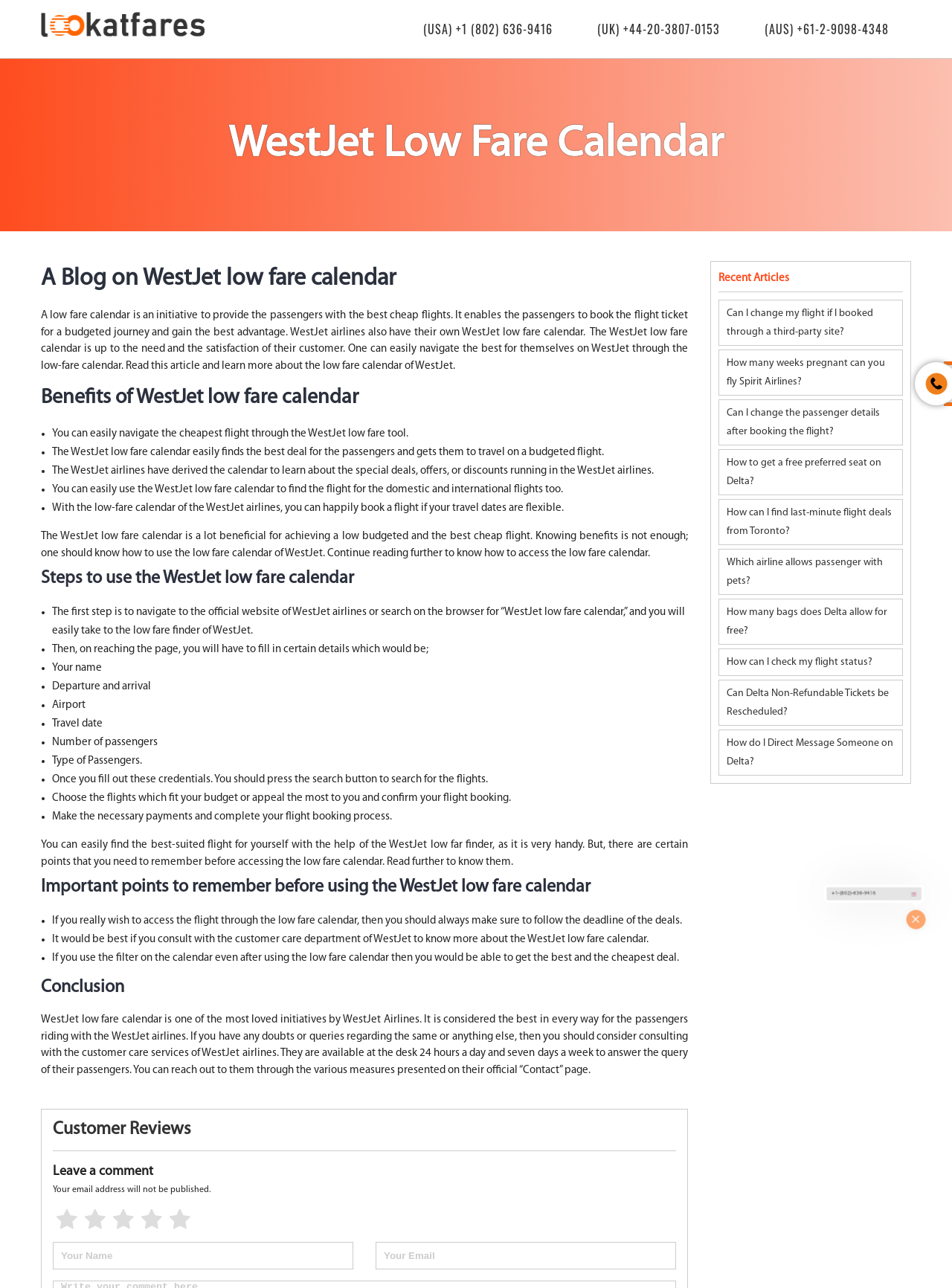Determine the bounding box coordinates of the area to click in order to meet this instruction: "go to December 2023 archives".

None